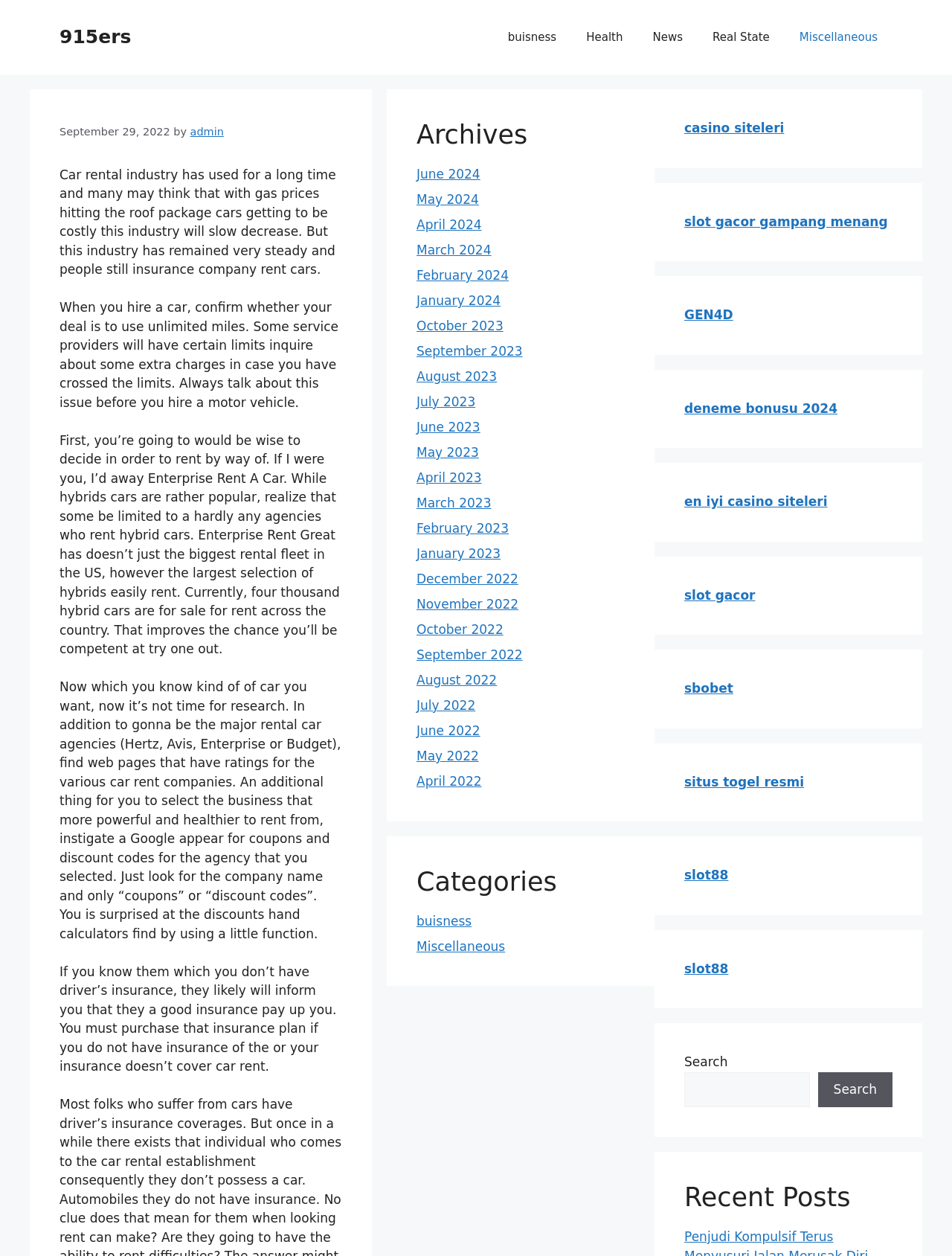How many links are in the Archives section?
Based on the image, give a one-word or short phrase answer.

18